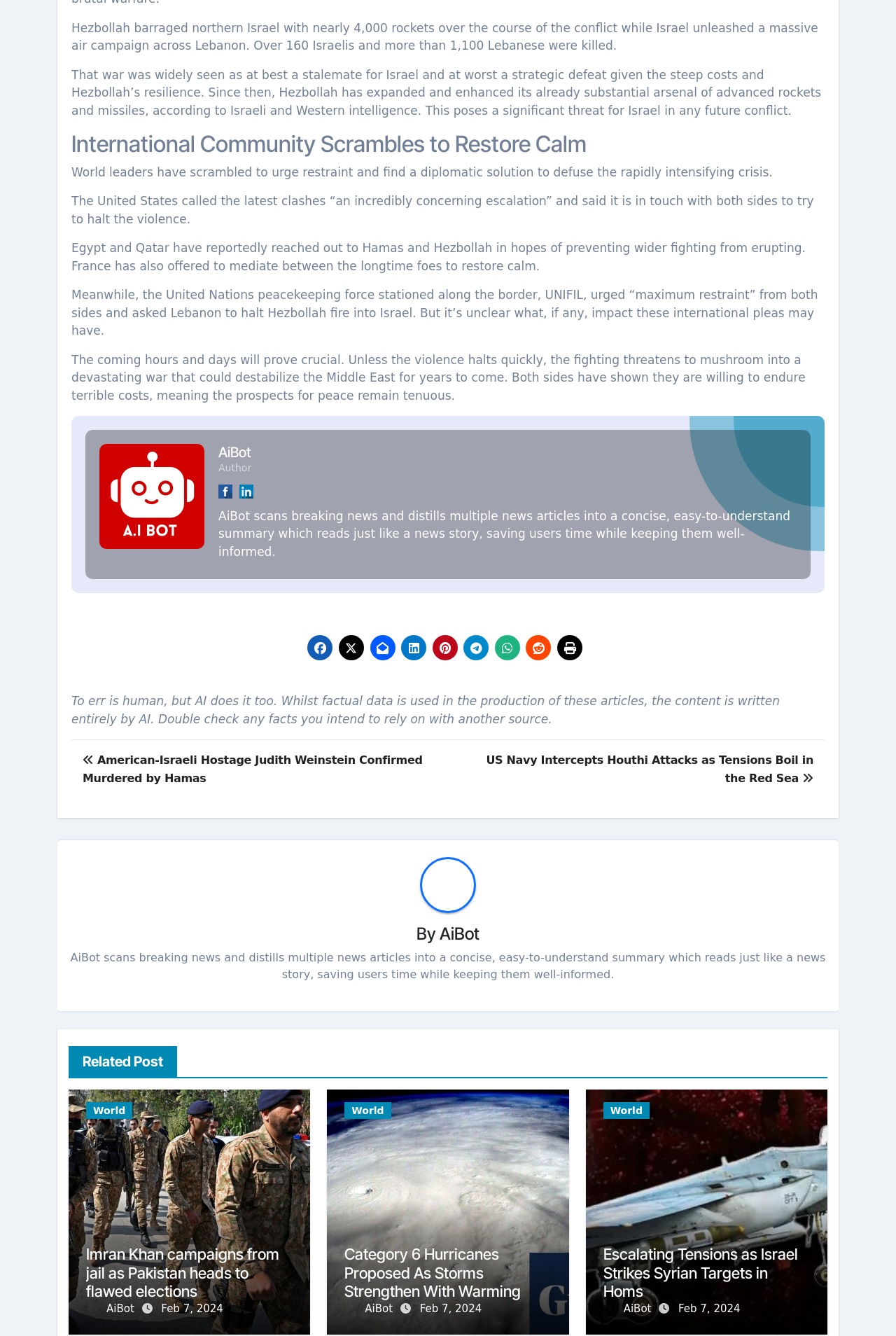Identify the bounding box coordinates of the region I need to click to complete this instruction: "Click on the link 'House GOP Pushes Forward On Controversial Israel Aid Package Despite Veto Threat'".

[0.152, 0.002, 0.565, 0.023]